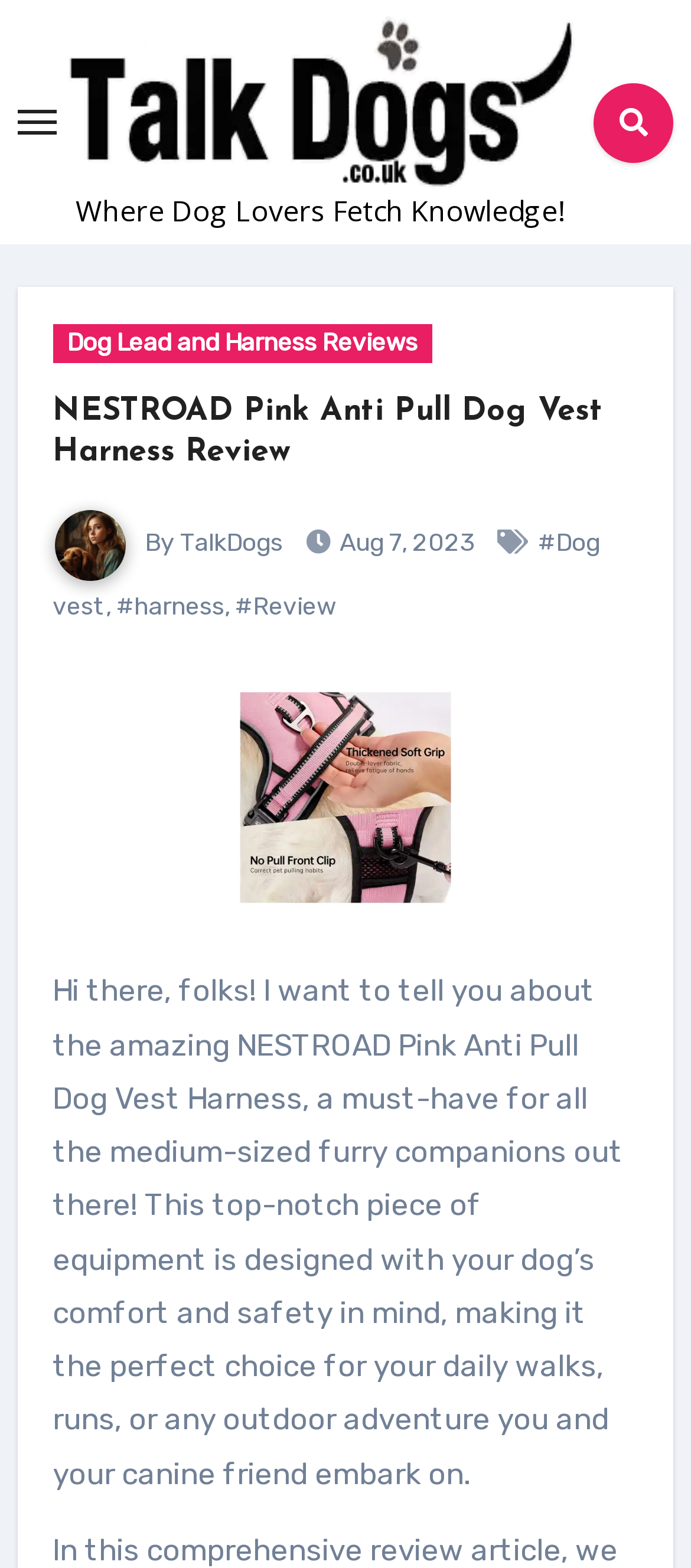Answer the question briefly using a single word or phrase: 
What is the date of the review?

Aug 7, 2023